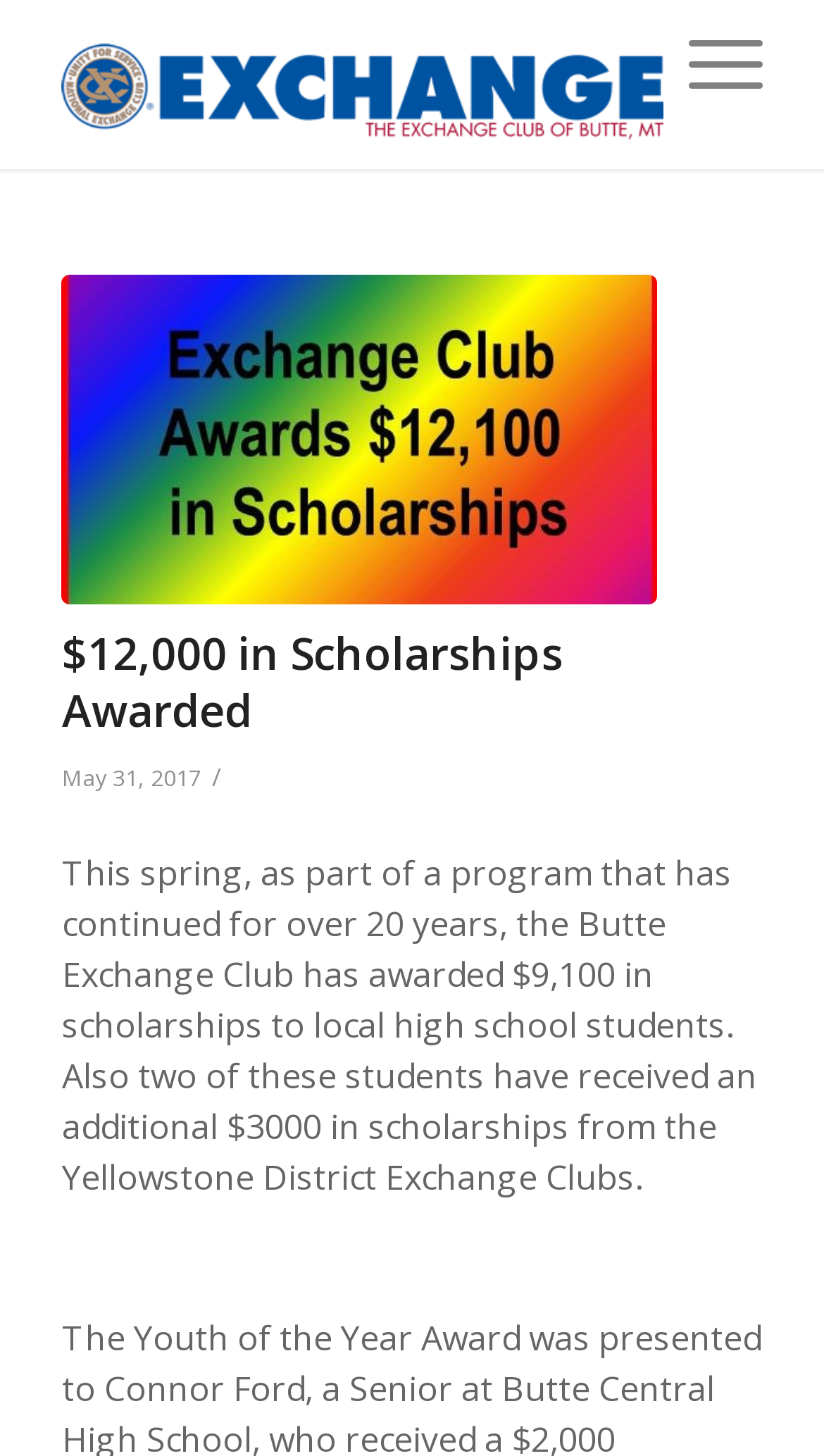With reference to the screenshot, provide a detailed response to the question below:
What is the total amount of scholarships awarded?

The webpage title mentions '$12,000 in Scholarships Awarded' and the content explains that the Butte Exchange Club awarded $9,100 in scholarships and two students received an additional $3,000 in scholarships from the Yellowstone District Exchange Clubs. Therefore, the total amount of scholarships awarded is $12,000.